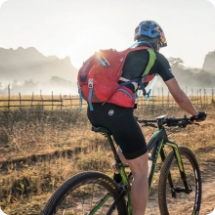What is the color of the cyclist's backpack?
Based on the visual information, provide a detailed and comprehensive answer.

The cyclist's backpack is bright red in color, which adds a splash of color to the natural tones of the environment, making it stand out in the scenic landscape.